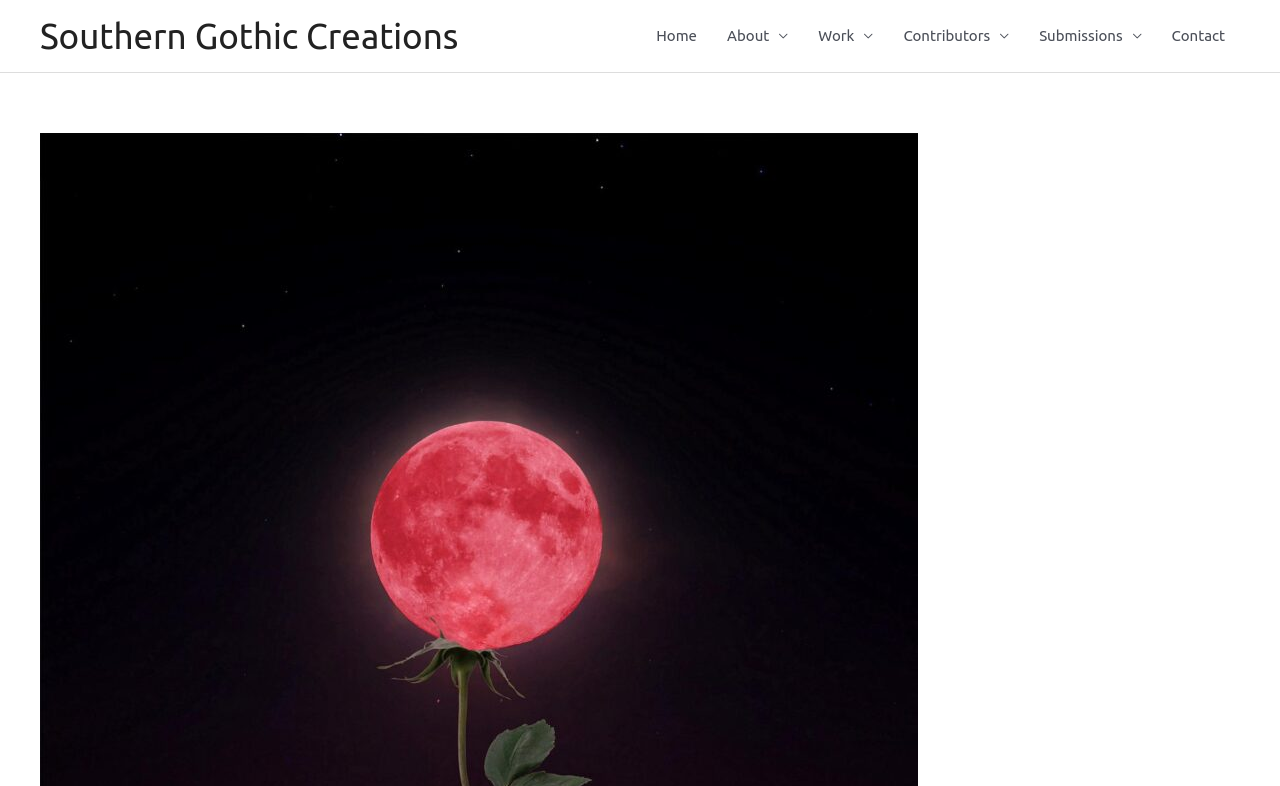What is the name of the website?
Based on the image content, provide your answer in one word or a short phrase.

Southern Gothic Creations